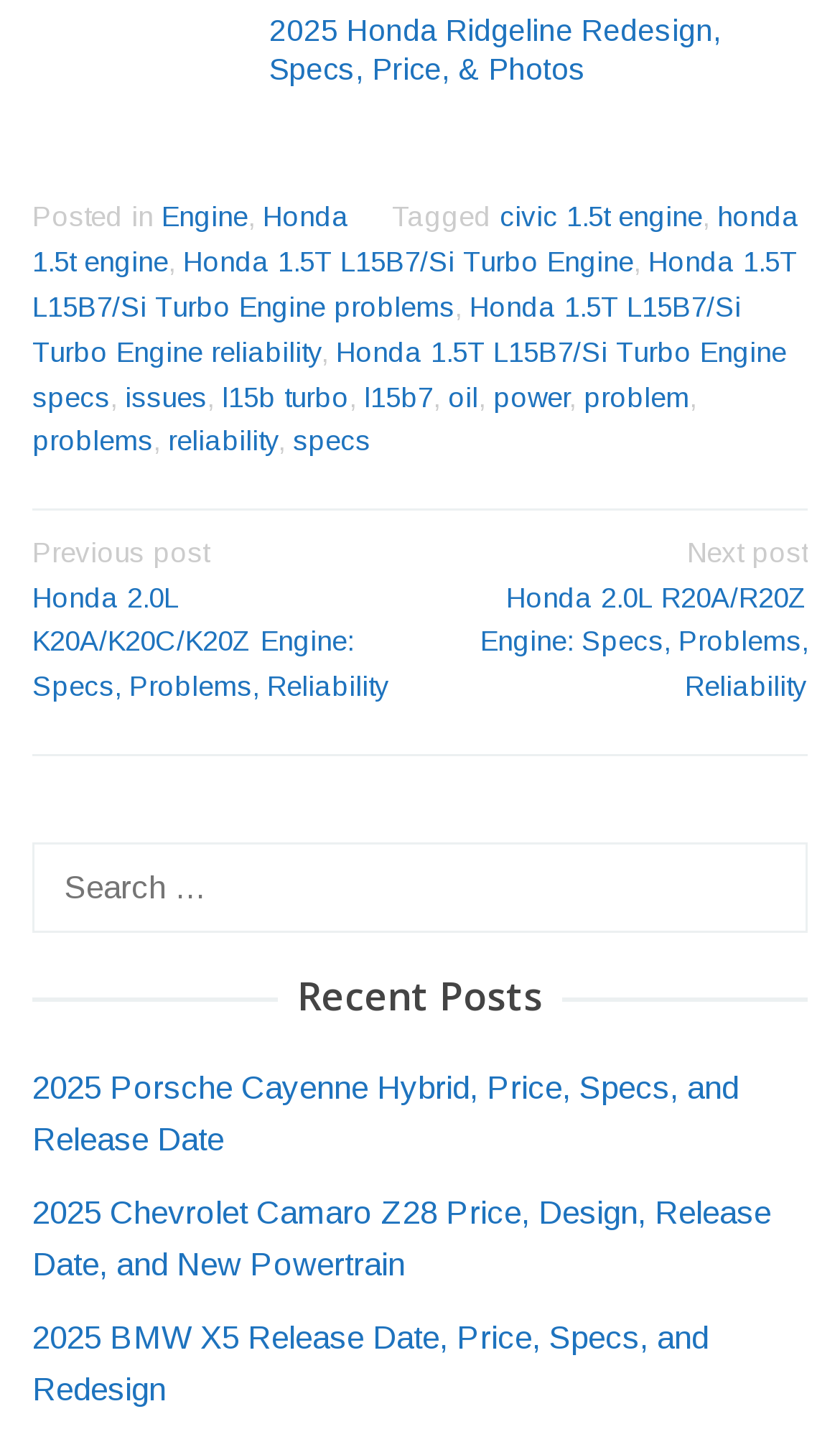What is the navigation section for?
Using the image, provide a detailed and thorough answer to the question.

The navigation section has links labeled 'Previous post' and 'Next post', indicating that it is used to navigate between posts on the website.